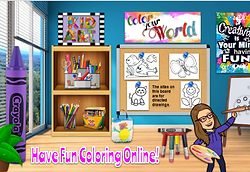Provide a thorough and detailed caption for the image.

The image showcases a vibrant online coloring room designed for creativity and fun. Prominently displayed is a cheerful message, "Have Fun Coloring Online!", inviting users to engage in artistic activities. In the background, a colorful wall features posters that read "Color Your World" and "Creativity Is Your Mind's Playground," emphasizing the theme of self-expression.

To the left, a wooden shelf brims with art supplies, including brightly colored crayons, pencils, and paint, while a jar filled with colorful brushes sits at the forefront. On the opposite wall, sketches and outlines for coloring are pinned up, suggesting a variety of characters and scenes that users can choose to decorate. In the foreground, a character enthusiastically holds a paintbrush, further reinforcing the interactive and imaginative atmosphere of the room. The overall setting is inviting, ideal for fostering creativity and enjoyment among users of all ages.